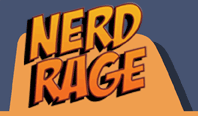List and describe all the prominent features within the image.

The image features the bold and dynamic title "NERD RAGE," prominently displayed in a stylized font that captures the comic's energetic and humorous essence. The letters are rendered in bright orange, standing out against a soft blue background that enhances their visibility. This title is part of a webcomic dedicated to portraying the comedic frustrations and passions of nerd culture, highlighting various aspects of geek life in a playful manner. The design is vibrant, inviting viewers to explore more about the antics and narratives related to nerdy pursuits through the comic's platform.